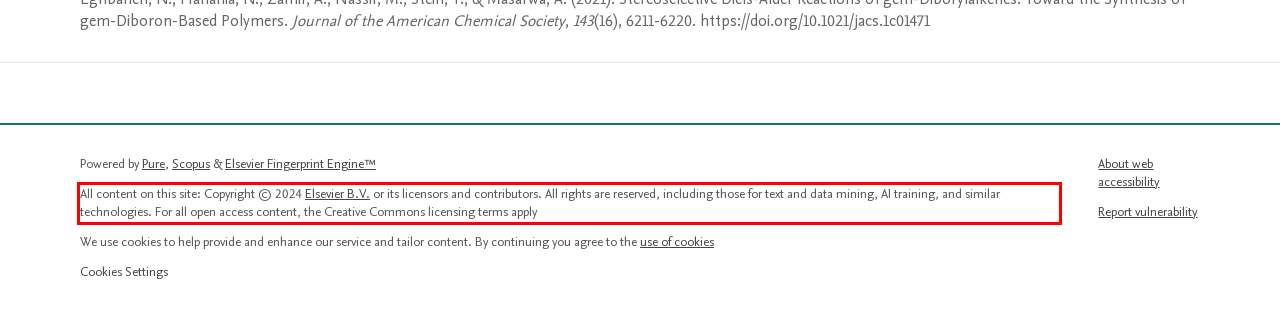You are presented with a screenshot containing a red rectangle. Extract the text found inside this red bounding box.

All content on this site: Copyright © 2024 Elsevier B.V. or its licensors and contributors. All rights are reserved, including those for text and data mining, AI training, and similar technologies. For all open access content, the Creative Commons licensing terms apply